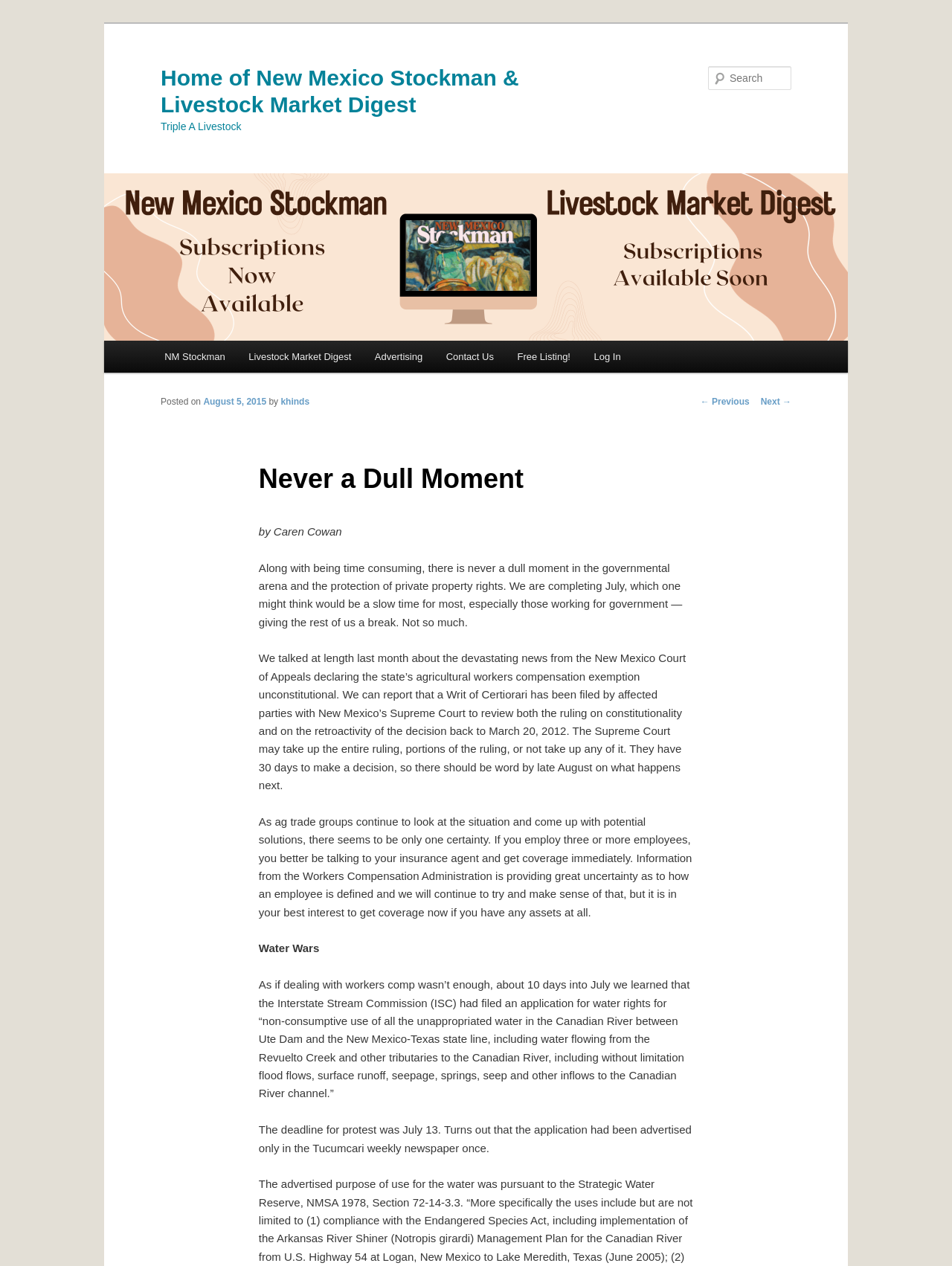Describe the webpage in detail, including text, images, and layout.

The webpage is titled "Never a Dull Moment | Home of New Mexico Stockman & Livestock Market Digest" and appears to be a blog or news website focused on livestock and agricultural issues in New Mexico. 

At the top of the page, there is a link to "Skip to primary content" and a heading that repeats the title of the webpage. Below this, there is a prominent heading "Triple A Livestock" and a large image with the same title. 

To the right of the image, there is a search bar with a label "Search" and a textbox to input search queries. Above the search bar, there is a heading "Main menu" with several links to different sections of the website, including "NM Stockman", "Livestock Market Digest", "Advertising", "Contact Us", "Free Listing!", and "Log In". 

The main content of the webpage is a blog post or article with a heading "Never a Dull Moment". The article is divided into several paragraphs discussing various topics related to agriculture and government in New Mexico, including workers' compensation, water rights, and the protection of private property rights. 

Throughout the article, there are links to specific dates and authors, as well as a section with a heading "Post navigation" that allows users to navigate to previous or next posts.